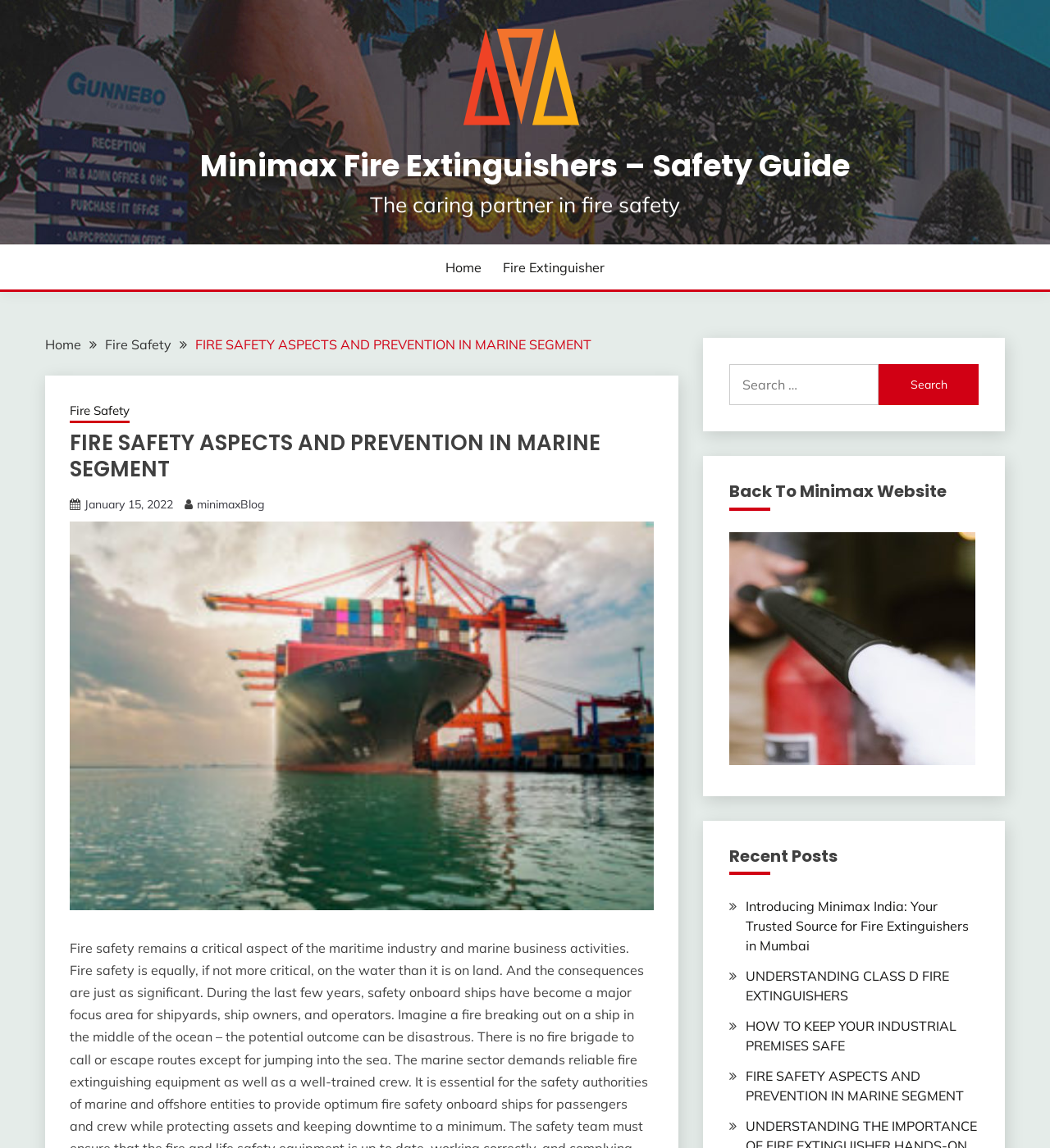Please specify the bounding box coordinates of the element that should be clicked to execute the given instruction: 'go to fire extinguisher page'. Ensure the coordinates are four float numbers between 0 and 1, expressed as [left, top, right, bottom].

[0.479, 0.225, 0.576, 0.242]